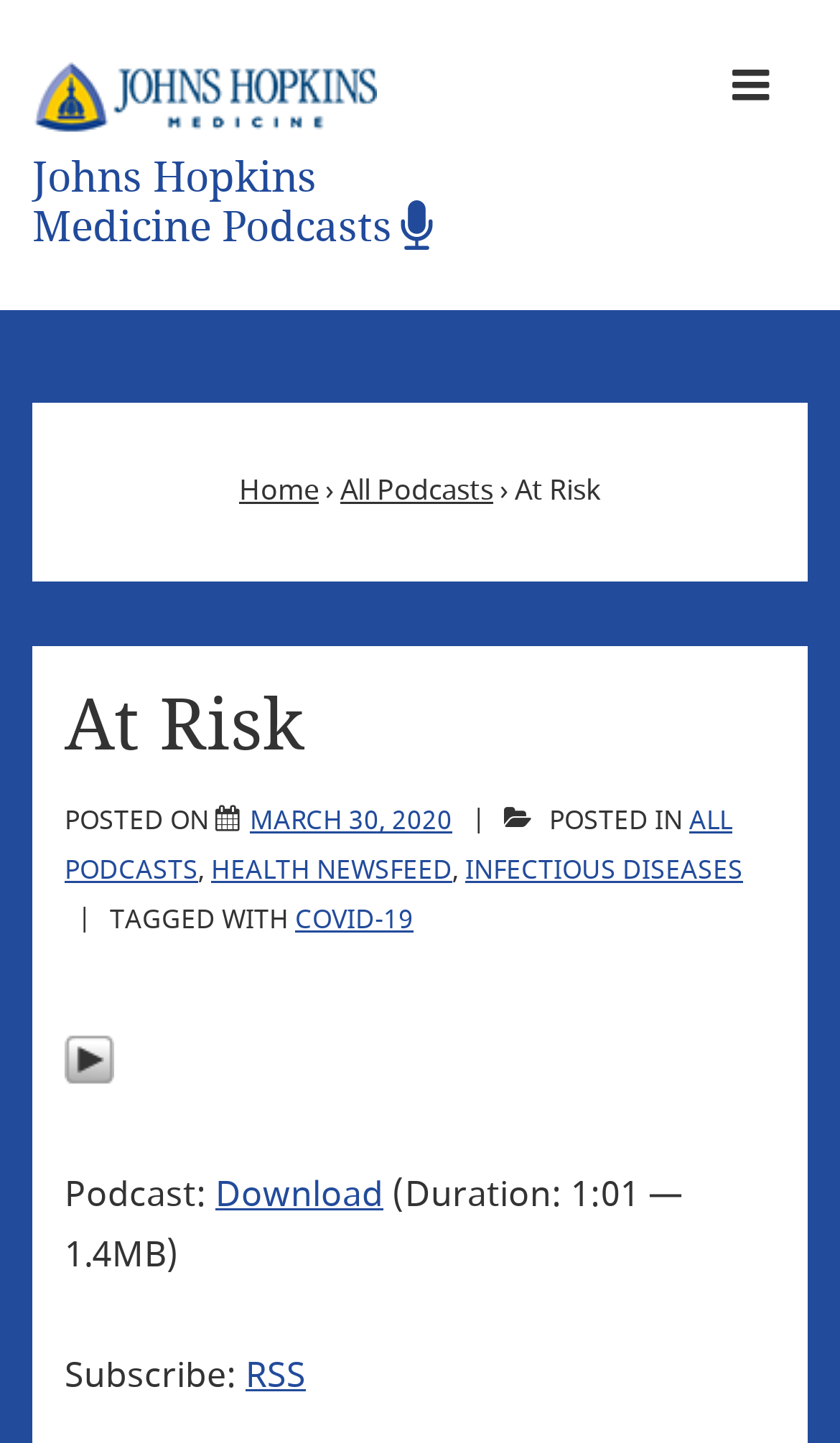Please locate the bounding box coordinates of the element that should be clicked to complete the given instruction: "Subscribe to the RSS feed".

[0.292, 0.936, 0.364, 0.972]